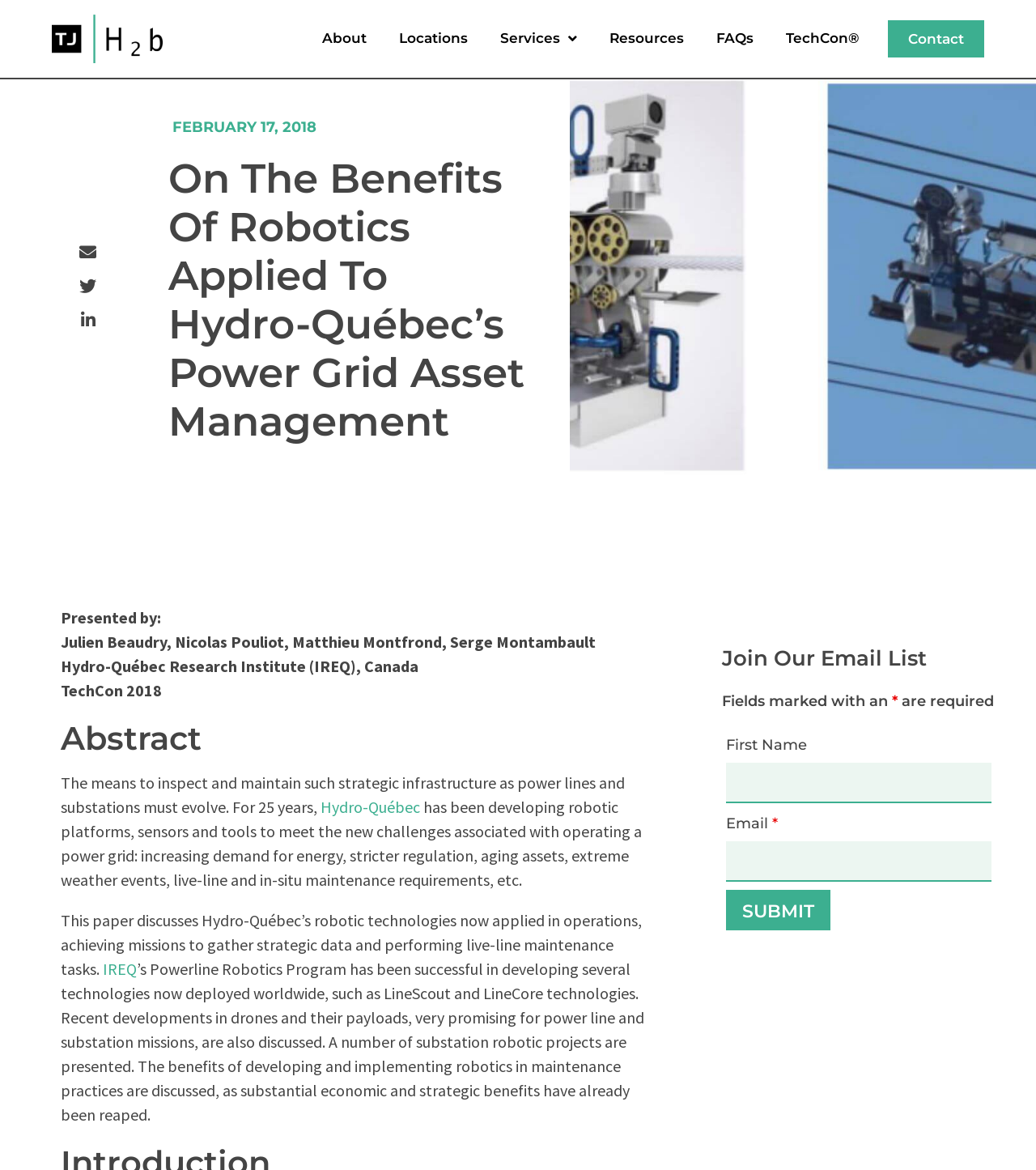Explain the webpage in detail, including its primary components.

The webpage appears to be a presentation about the benefits of robotics applied to Hydro-Québec's power grid management. At the top left corner, there is a logo image with a link to the homepage. Below the logo, there is a navigation menu with links to "About", "Locations", "Services", "Resources", "FAQs", and "TechCon®". On the top right corner, there is a "Contact" link.

Below the navigation menu, there are three social media sharing buttons: "Share on email", "Share on Twitter", and "Share on LinkedIn". Next to the sharing buttons, there is a timestamp indicating that the presentation was published on February 17, 2018.

The main content of the webpage is divided into sections. The first section has a heading "On The Benefits Of Robotics Applied To Hydro-Québec’s Power Grid Asset Management" and presents the authors and their affiliations. The second section has a heading "Abstract" and describes the need for evolving means to inspect and maintain power lines and substations. It also mentions Hydro-Québec's robotic technologies and their applications.

The third section appears to be a continuation of the abstract, discussing the benefits of developing and implementing robotics in maintenance practices. There are several links to external resources, including "Hydro-Québec" and "IREQ".

On the right side of the webpage, there is a section with a heading "Join Our Email List" and a form to submit an email address. The form has fields for "First Name" and "Email", with the "Email" field being required. There is a "Submit" button at the bottom of the form.